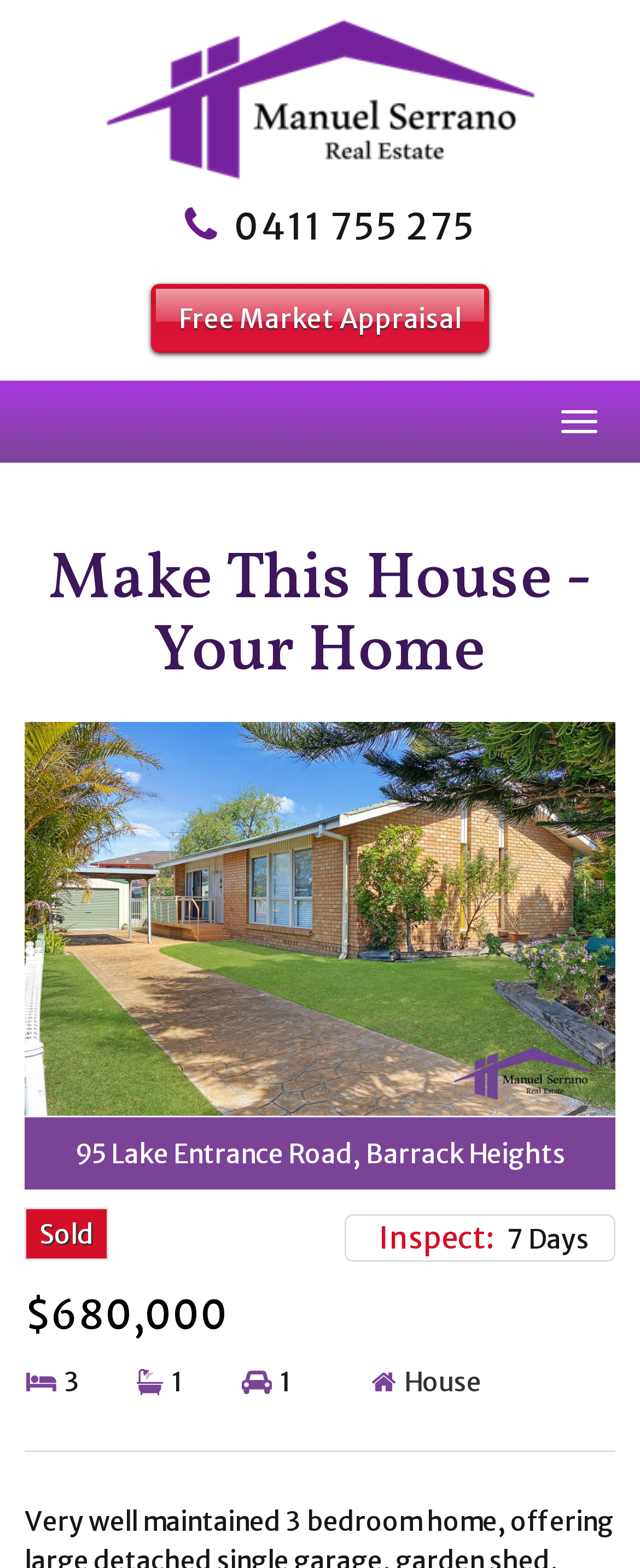Elaborate on the information and visuals displayed on the webpage.

This webpage appears to be a real estate listing for a property located at 95 Lake Entrance Road, Barrack Heights. At the top of the page, there is a heading with the property's address and the real estate agent's name, Manuel Serrano. Below this, there is a phone number, 0411 755 275, which is also a clickable link. 

To the right of the phone number, there is a link to request a free market appraisal. Further to the right, there is a button with no text. 

Below these elements, there is a prominent heading that reads "Make This House - Your Home". 

The property's address is repeated in a smaller text below, followed by a "Sold" label and an inspection schedule, which indicates that the property can be inspected 7 days a week. The asking price of $680,000 is displayed prominently below. 

At the bottom of the page, there is a link to view more details about the property, categorized as a "House". A horizontal separator line is located at the very bottom of the page.